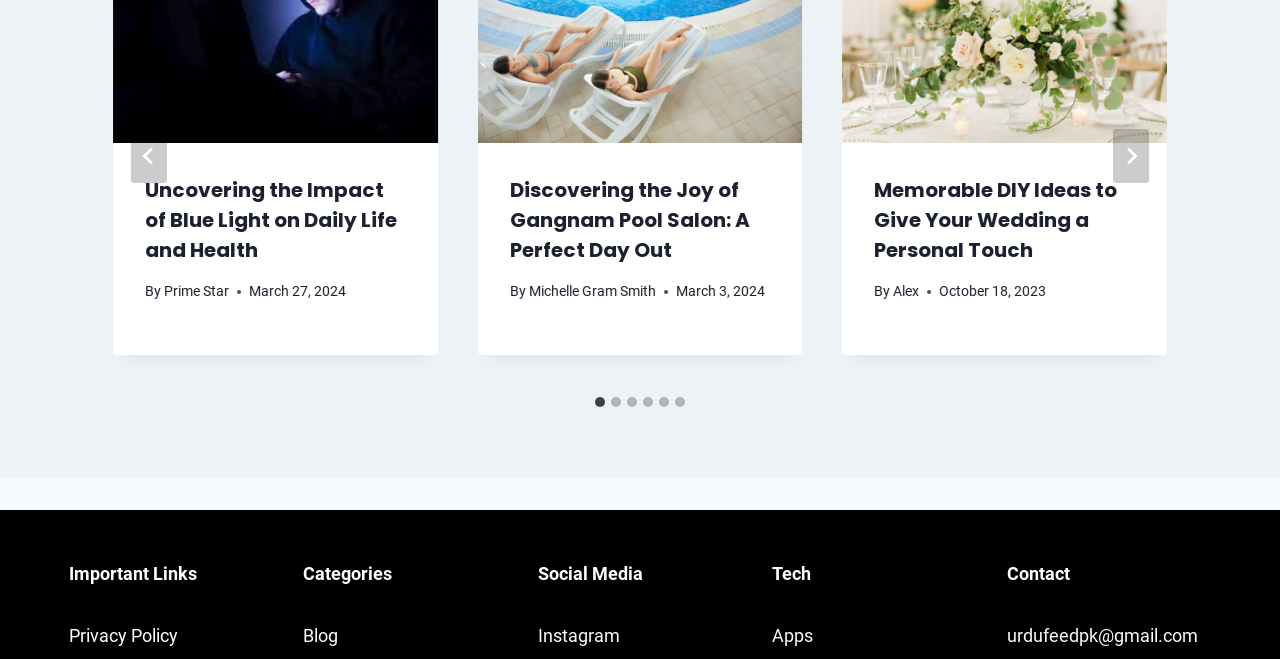Locate the UI element that matches the description aria-label="Go to last slide" in the webpage screenshot. Return the bounding box coordinates in the format (top-left x, top-left y, bottom-right x, bottom-right y), with values ranging from 0 to 1.

[0.102, 0.195, 0.13, 0.277]